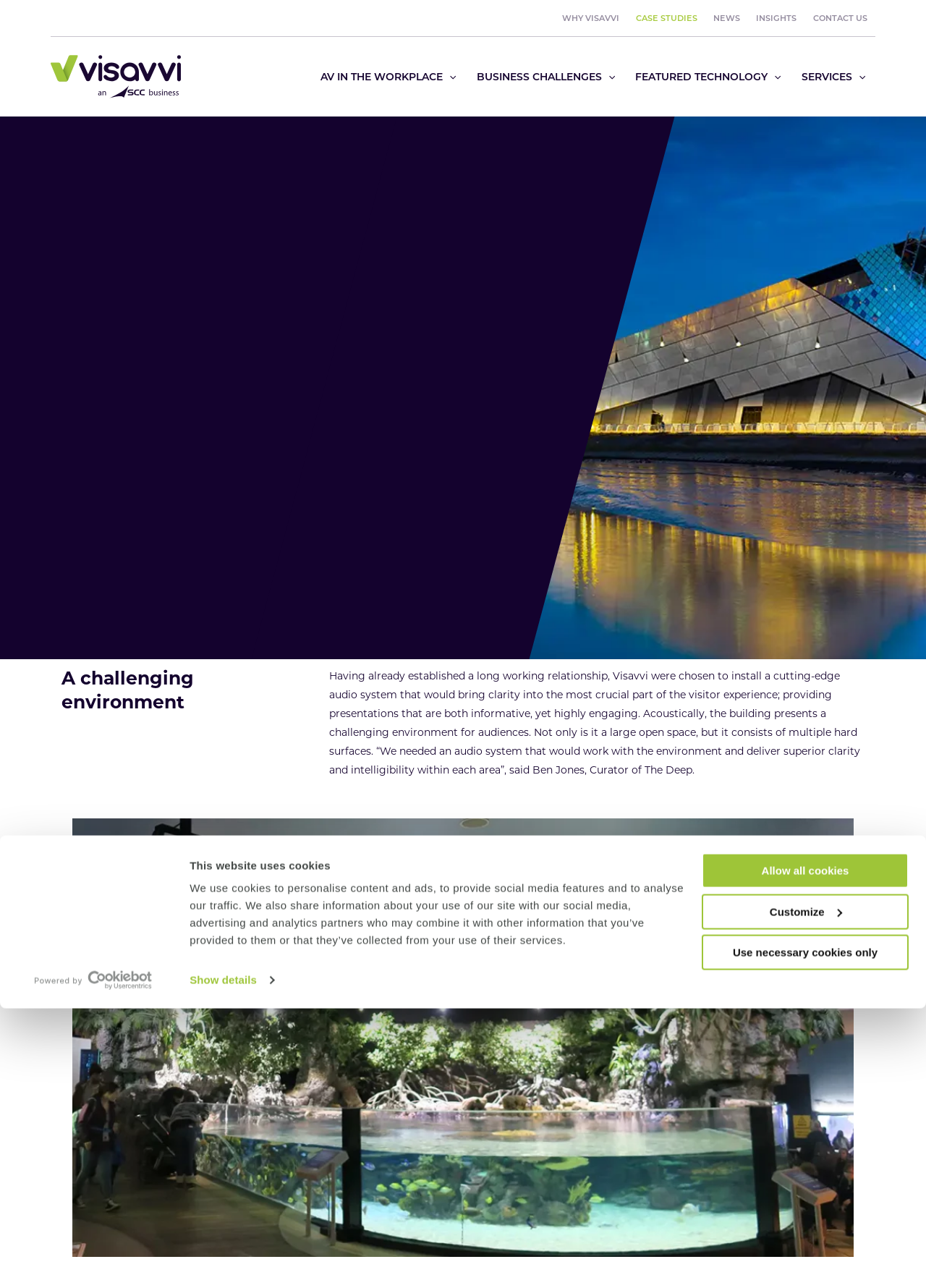Given the element description, predict the bounding box coordinates in the format (top-left x, top-left y, bottom-right x, bottom-right y). Make sure all values are between 0 and 1. Here is the element description: Insights

[0.808, 0.0, 0.869, 0.028]